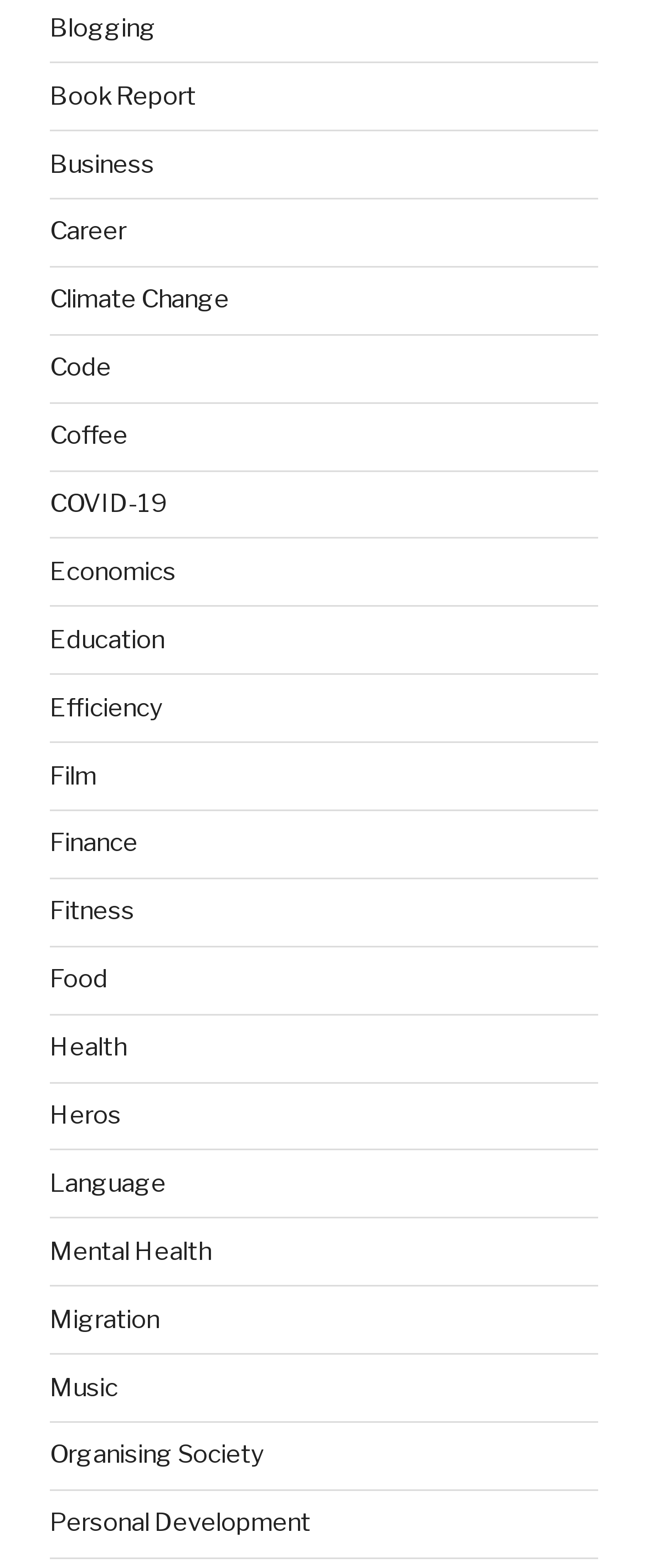What is the longest category name?
Using the visual information from the image, give a one-word or short-phrase answer.

Organising Society